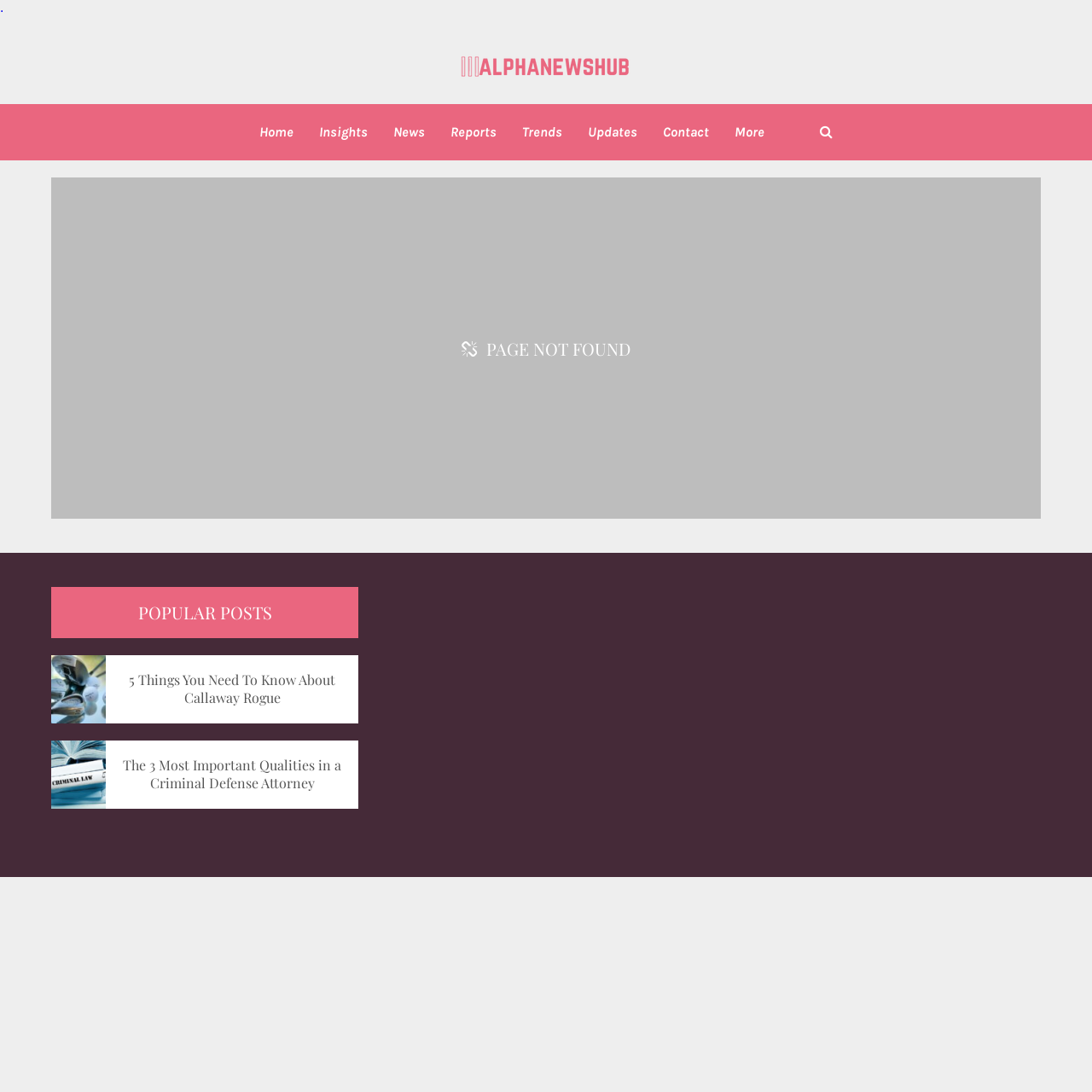Describe all the visual and textual components of the webpage comprehensively.

The webpage is titled "Page not found - Alpha News". At the top left corner, there is a small link, and next to it, the site logo is displayed. Below the site logo, there is a navigation menu with 7 links: "Home", "Insights", "News", "Reports", "Trends", "Updates", and "Contact", which are aligned horizontally and evenly spaced. 

Below the navigation menu, there is a large heading "PAGE NOT FOUND" centered on the page. 

On the lower half of the page, there is a section titled "POPULAR POSTS". This section contains two links to news articles: "5 Things You Need To Know About Callaway Rogue" and "The 3 Most Important Qualities in a Criminal Defense Attorney", which are stacked vertically.